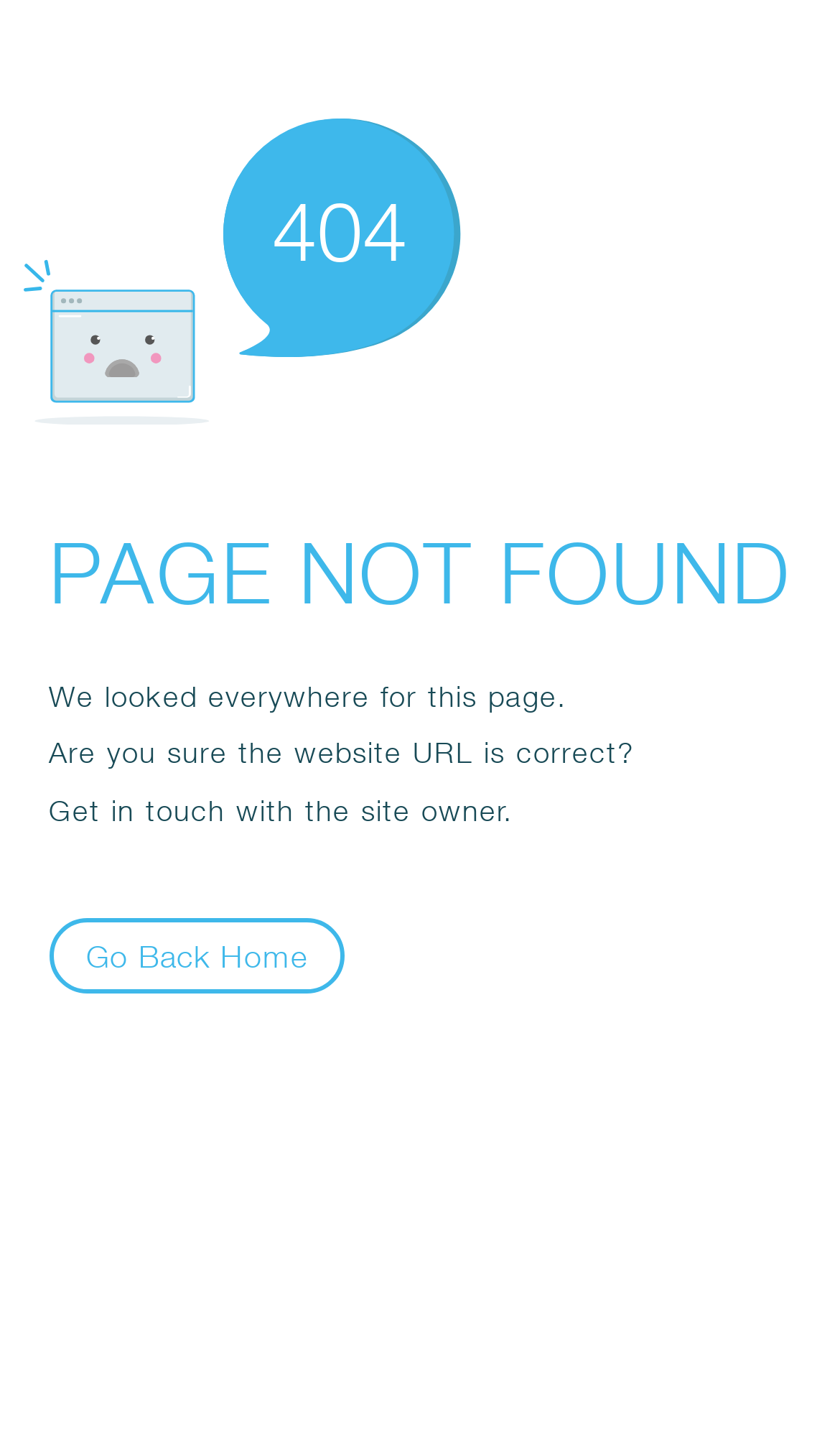What is the error code displayed?
Using the image, provide a detailed and thorough answer to the question.

The error code is displayed as a static text '404' within an SvgRoot element, which is a child of the Root Element 'Error'.